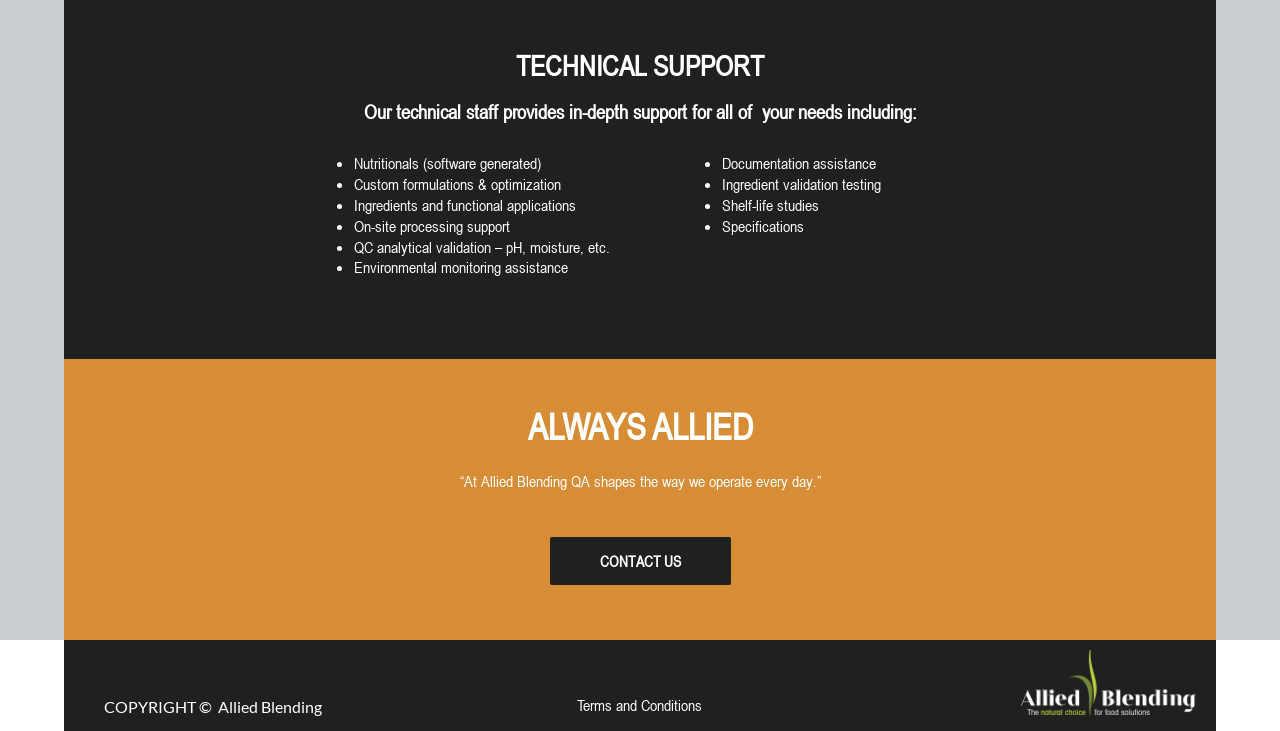What is the purpose of the 'CONTACT US' link?
Please answer the question as detailed as possible based on the image.

The 'CONTACT US' link is likely intended to allow users to get in touch with the company, possibly to inquire about their services or request support.